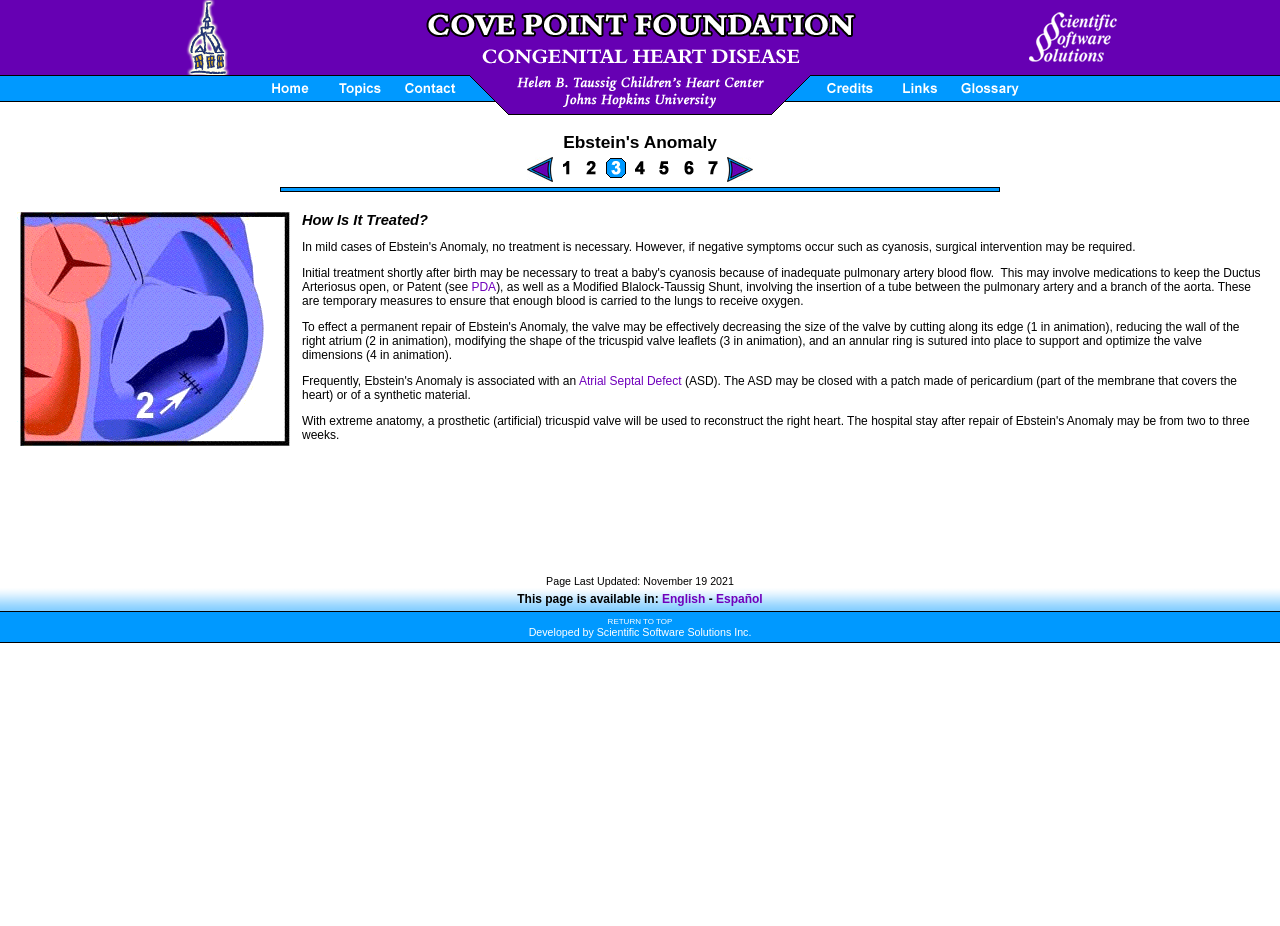Find and provide the bounding box coordinates for the UI element described with: "alt="Home Page" name="Home"".

[0.199, 0.097, 0.254, 0.112]